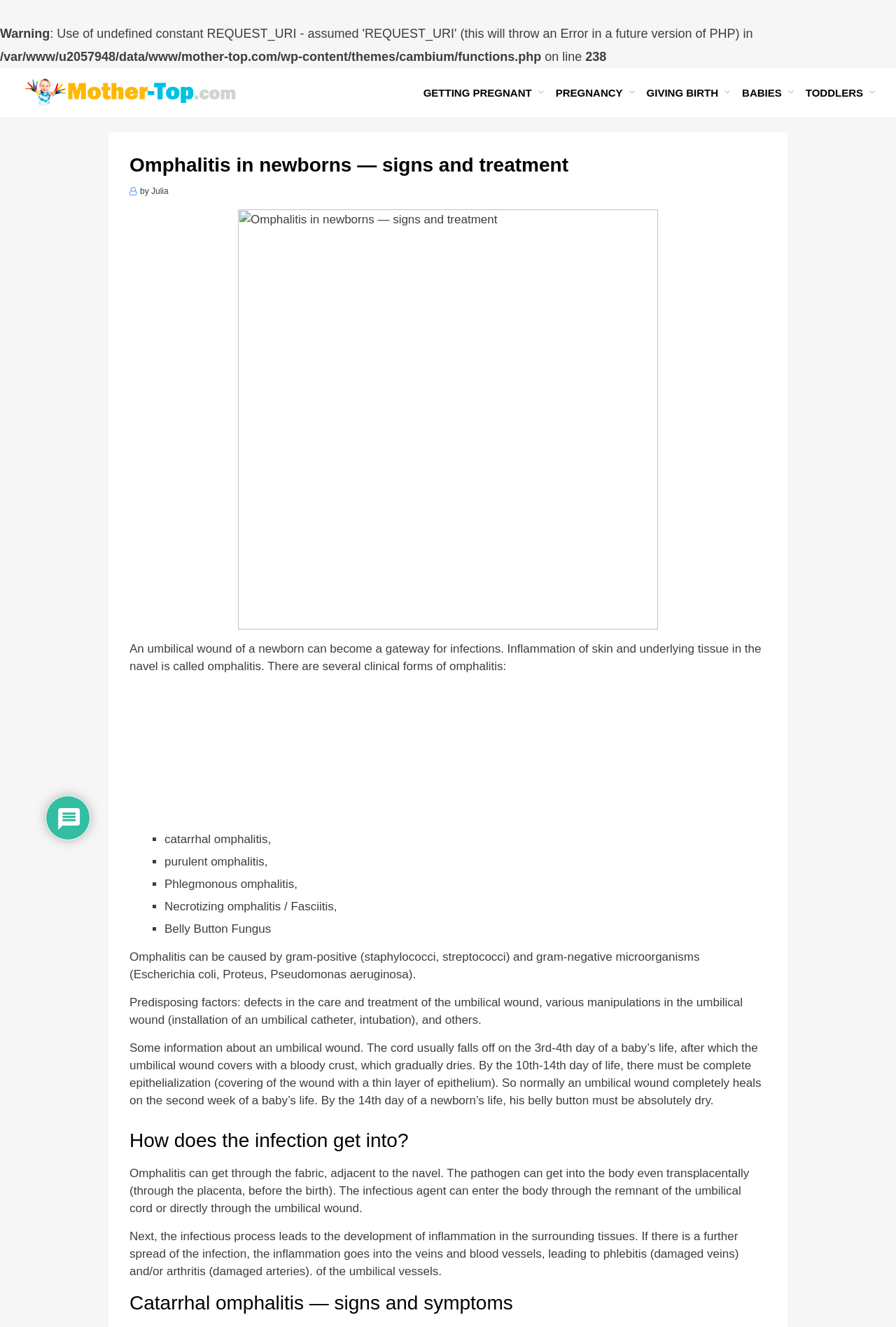Please determine the bounding box coordinates of the clickable area required to carry out the following instruction: "Check the 'Advertisement'". The coordinates must be four float numbers between 0 and 1, represented as [left, top, right, bottom].

[0.145, 0.517, 0.855, 0.622]